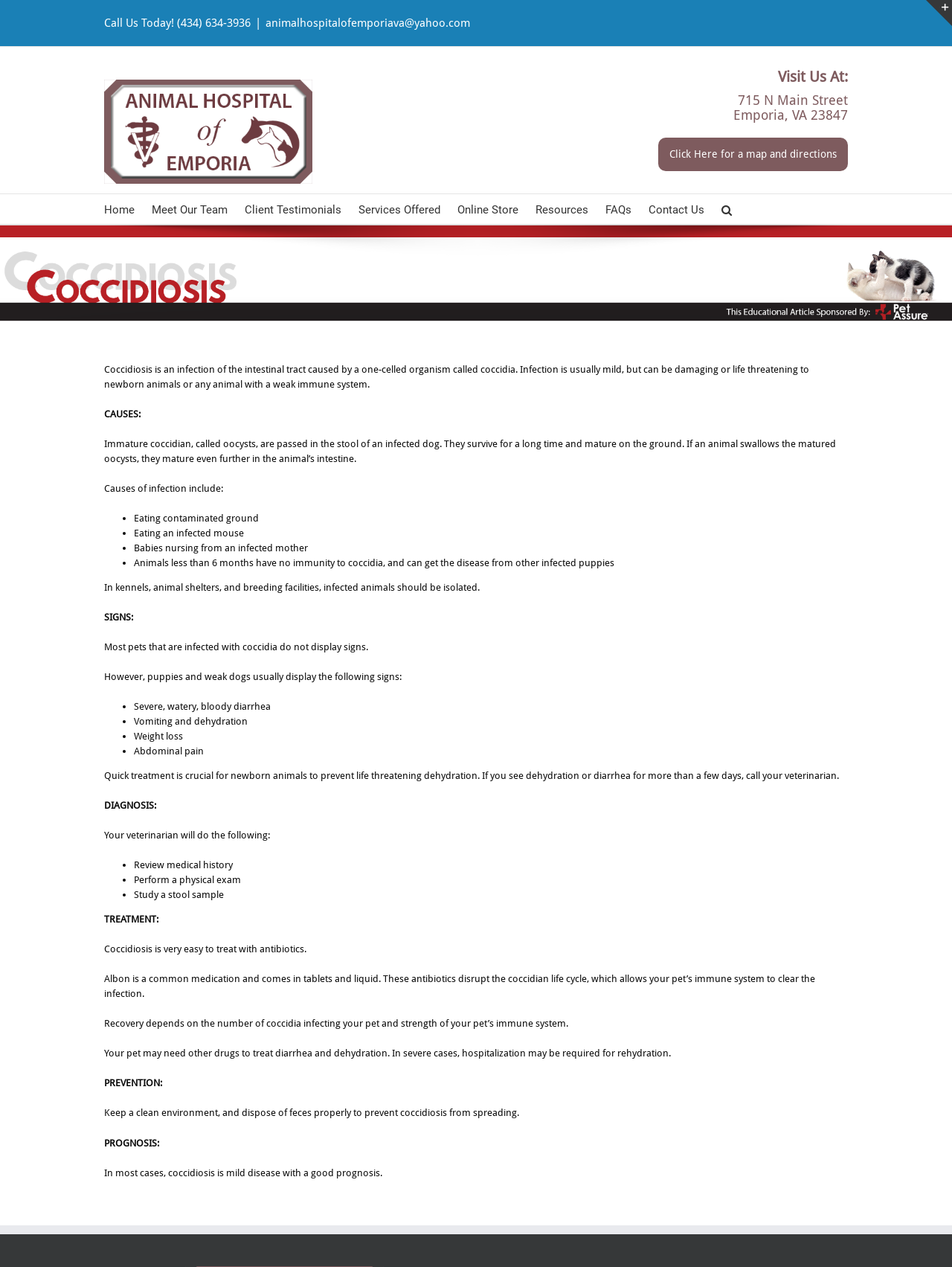How do animals get infected with coccidia?
Using the image provided, answer with just one word or phrase.

Eating contaminated ground